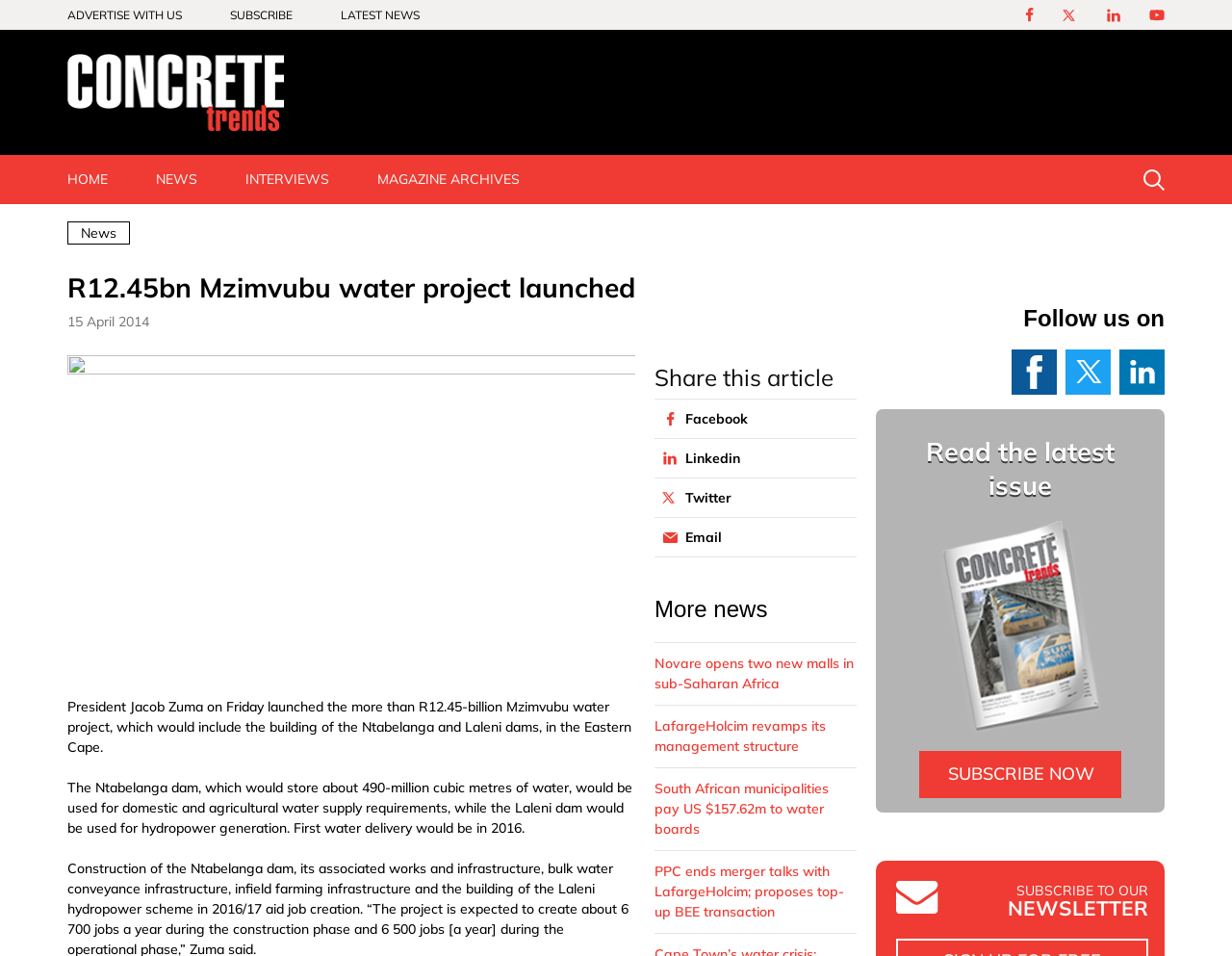Answer the following in one word or a short phrase: 
What is the name of the project launched by President Jacob Zuma?

Mzimvubu water project